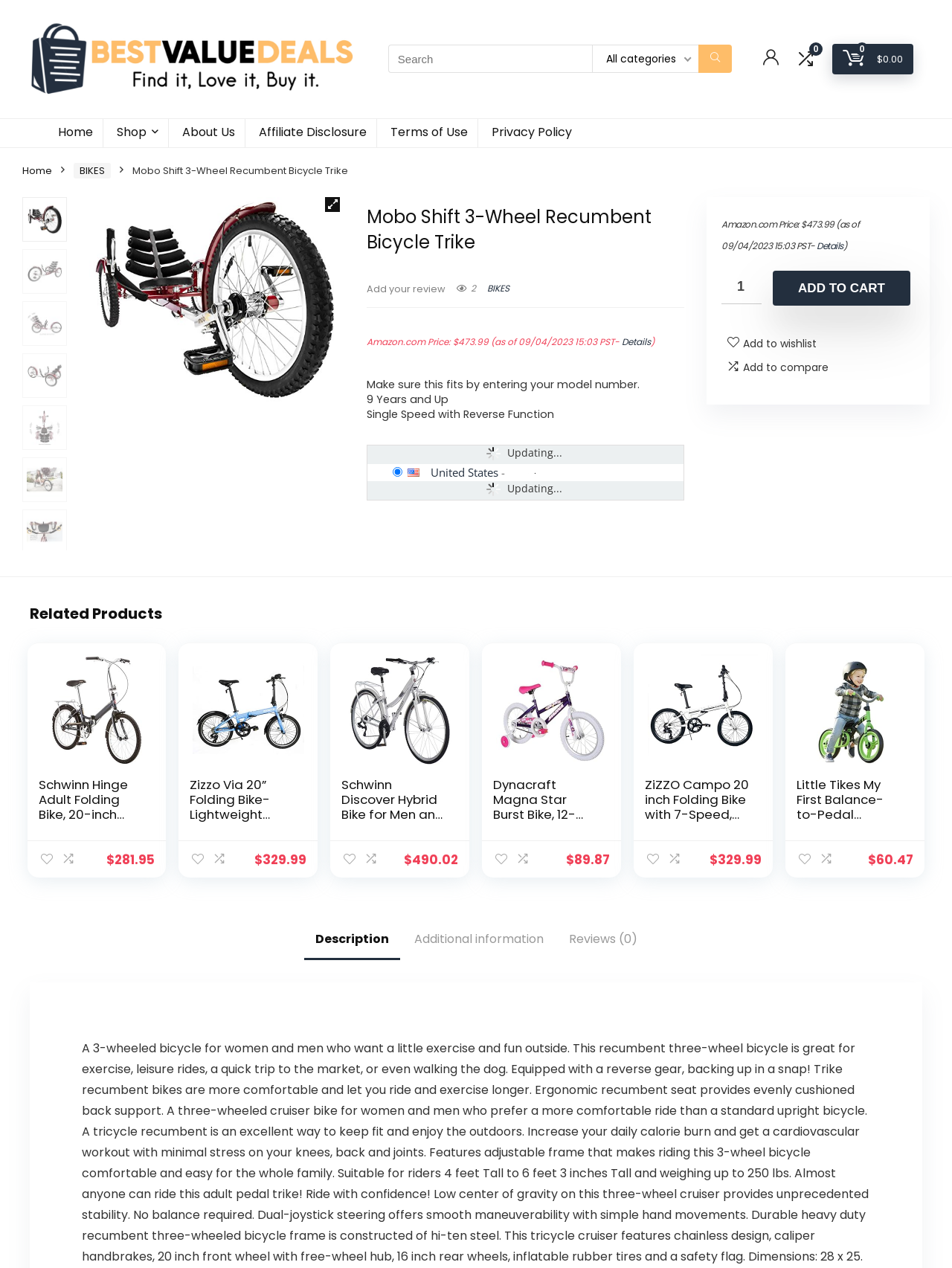Locate the bounding box coordinates of the element I should click to achieve the following instruction: "Go to Chapter 6: Emergency Preparedness".

None